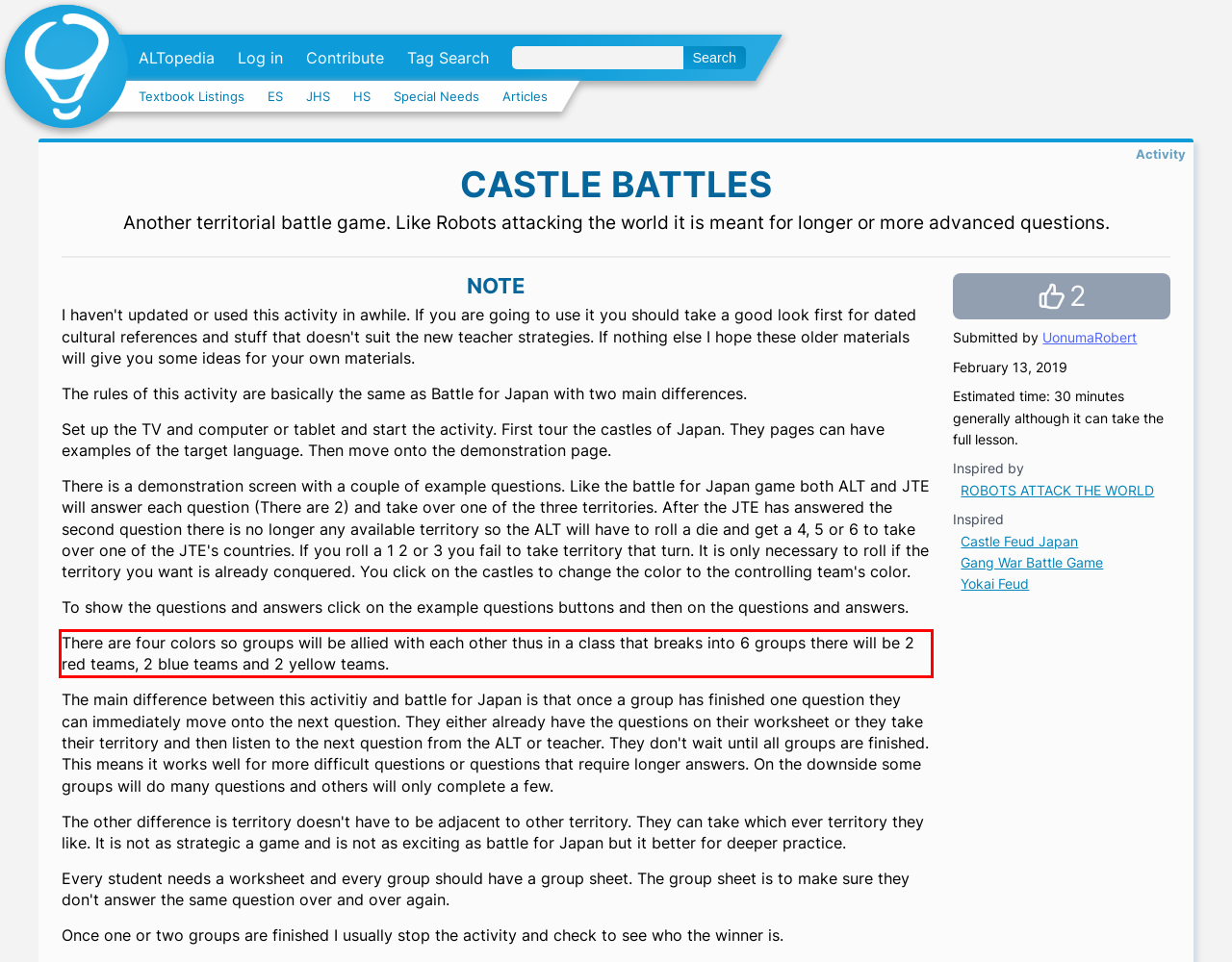Please examine the screenshot of the webpage and read the text present within the red rectangle bounding box.

There are four colors so groups will be allied with each other thus in a class that breaks into 6 groups there will be 2 red teams, 2 blue teams and 2 yellow teams.